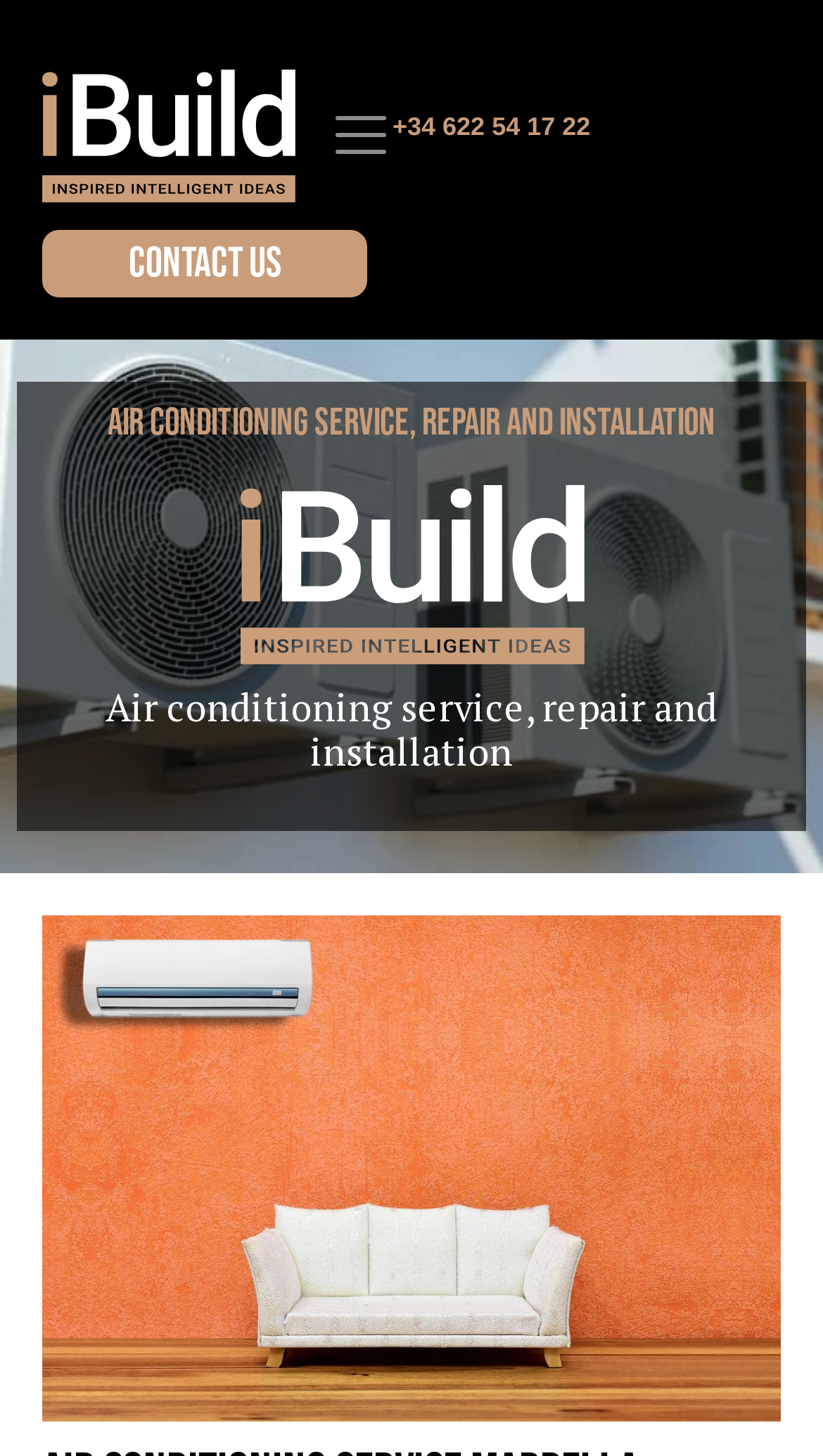Please provide a one-word or phrase answer to the question: 
What is the logo of the company?

ibuildLogo2